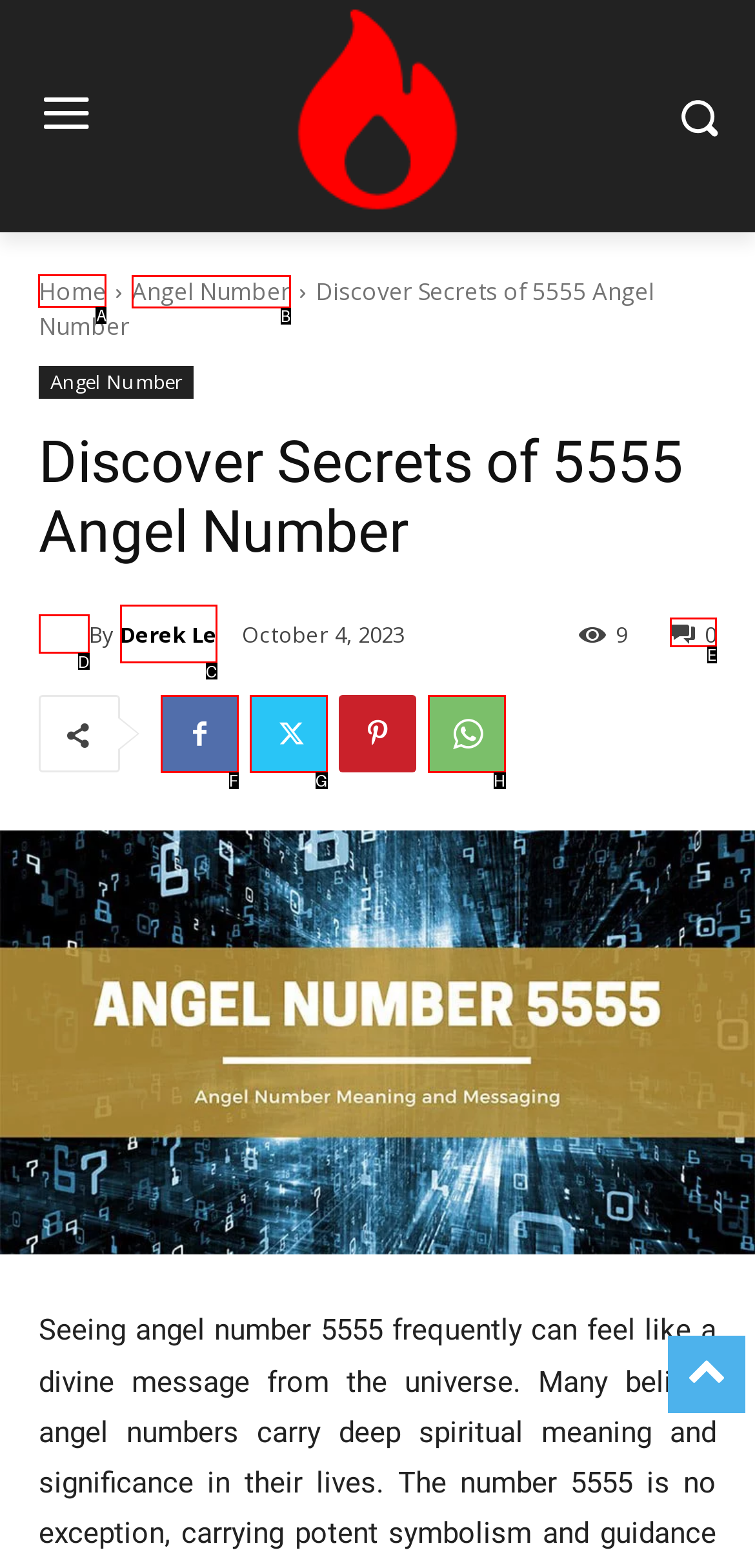Specify which element within the red bounding boxes should be clicked for this task: Click the link to learn how to determine if an email from Microsoft support is genuine Respond with the letter of the correct option.

None